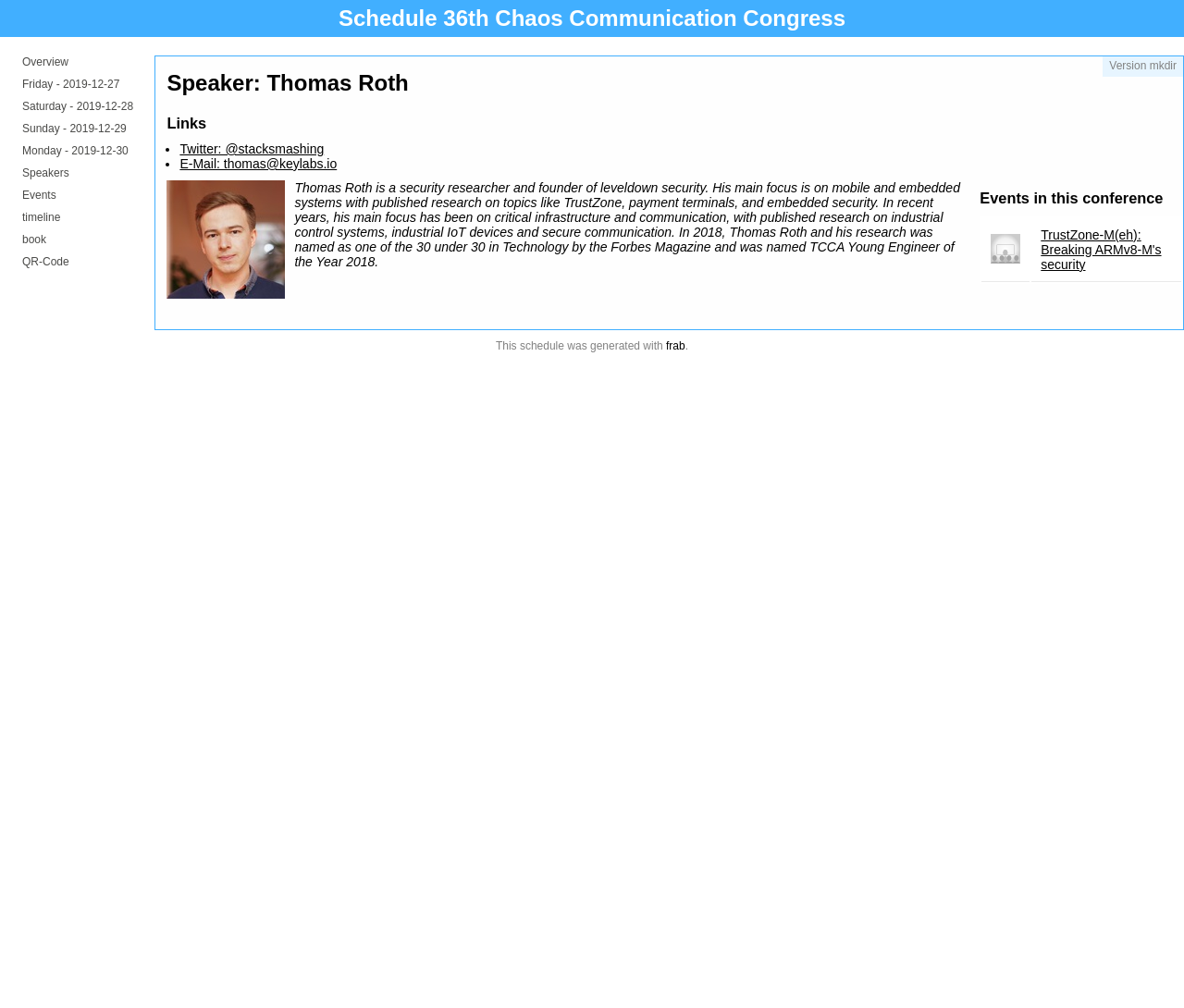Determine the bounding box of the UI component based on this description: "TrustZone-M(eh): Breaking ARMv8-M's security". The bounding box coordinates should be four float values between 0 and 1, i.e., [left, top, right, bottom].

[0.879, 0.226, 0.981, 0.27]